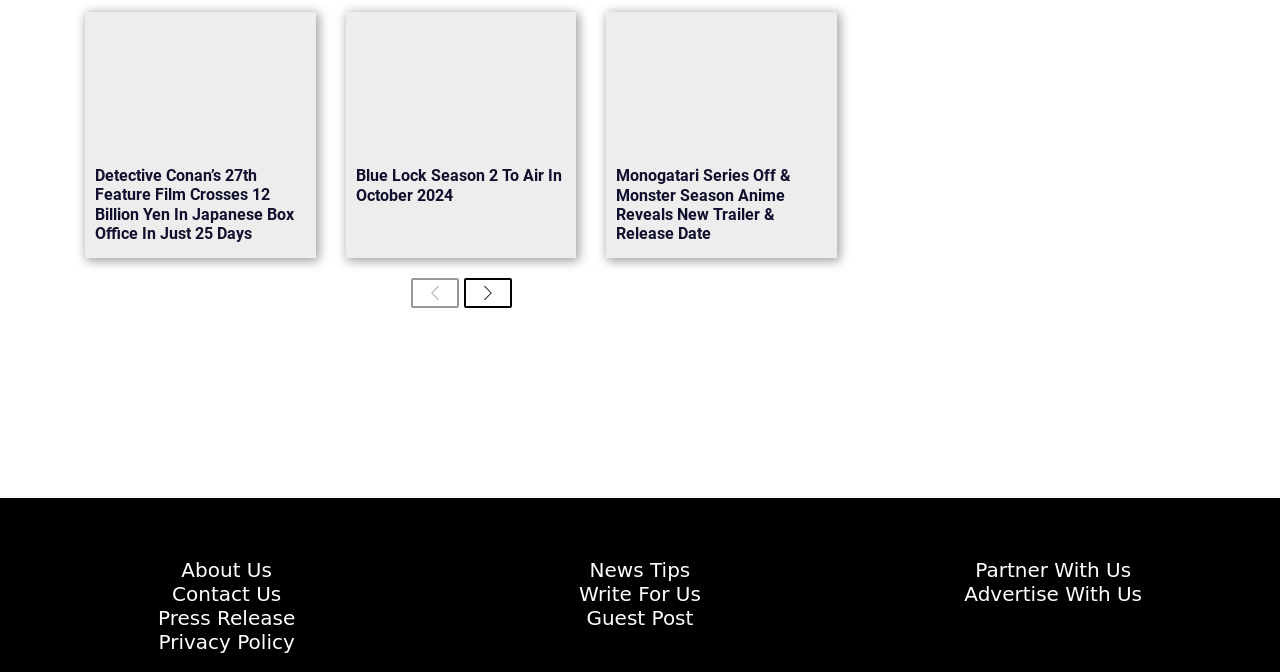Indicate the bounding box coordinates of the element that must be clicked to execute the instruction: "Learn about Monogatari Series Off & Monster Season". The coordinates should be given as four float numbers between 0 and 1, i.e., [left, top, right, bottom].

[0.482, 0.24, 0.646, 0.369]